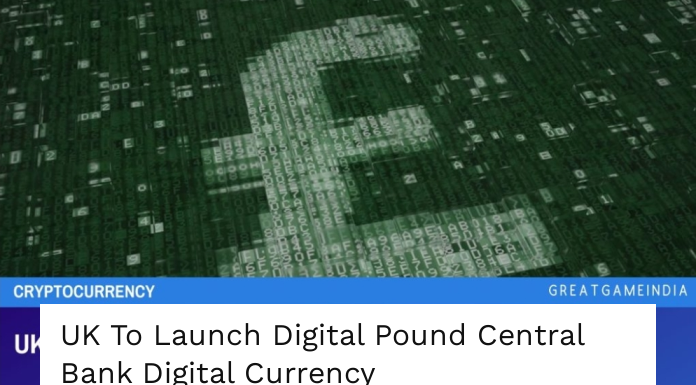Explain what is happening in the image with elaborate details.

The image features a digital representation of the British pound symbol, prominently displayed against a backdrop of green and binary code. This visual symbolizes the ongoing discussions surrounding the UK's initiative to launch a Central Bank Digital Currency (CBDC). The theme of cryptocurrency is emphasized, linking to the article titled "UK To Launch Digital Pound Central Bank Digital Currency," which suggests a pivotal shift in the UK's financial landscape, reflecting the growing global trend toward digital currencies. This marked advancement aims to modernize traditional banking practices and cater to the evolving needs of the digital economy.